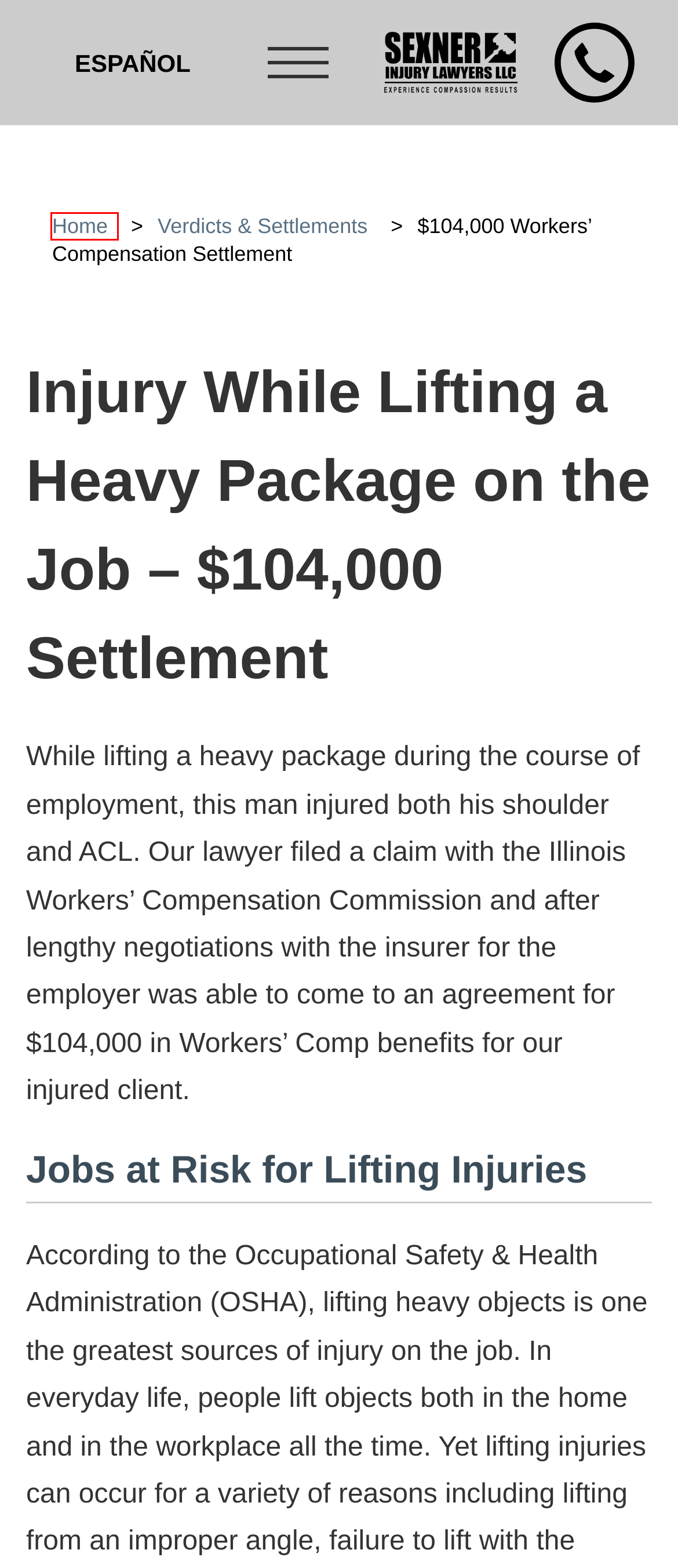View the screenshot of the webpage containing a red bounding box around a UI element. Select the most fitting webpage description for the new page shown after the element in the red bounding box is clicked. Here are the candidates:
A. Chicago Personal Injury Lawyers - Sexner Injury Lawyers LLC
B. Disclaimer | Sexner Injury Lawyers LLC
C. Large Personal Injury Verdicts & Settlements in Chicago - Sexner Injury Lawyers LLC
D. Law Firm Digital Marketing | Legal Web Design Services
E. Sitemap - Sexner Injury Lawyers LLC
F. Solución de Compensación $104,000 Trabajadores - Sexner Injury Lawyers LLC
G. Privacy Policy - Sexner Injury Lawyers LLC
H. Terms and Conditions - Sexner Injury Lawyers LLC

A